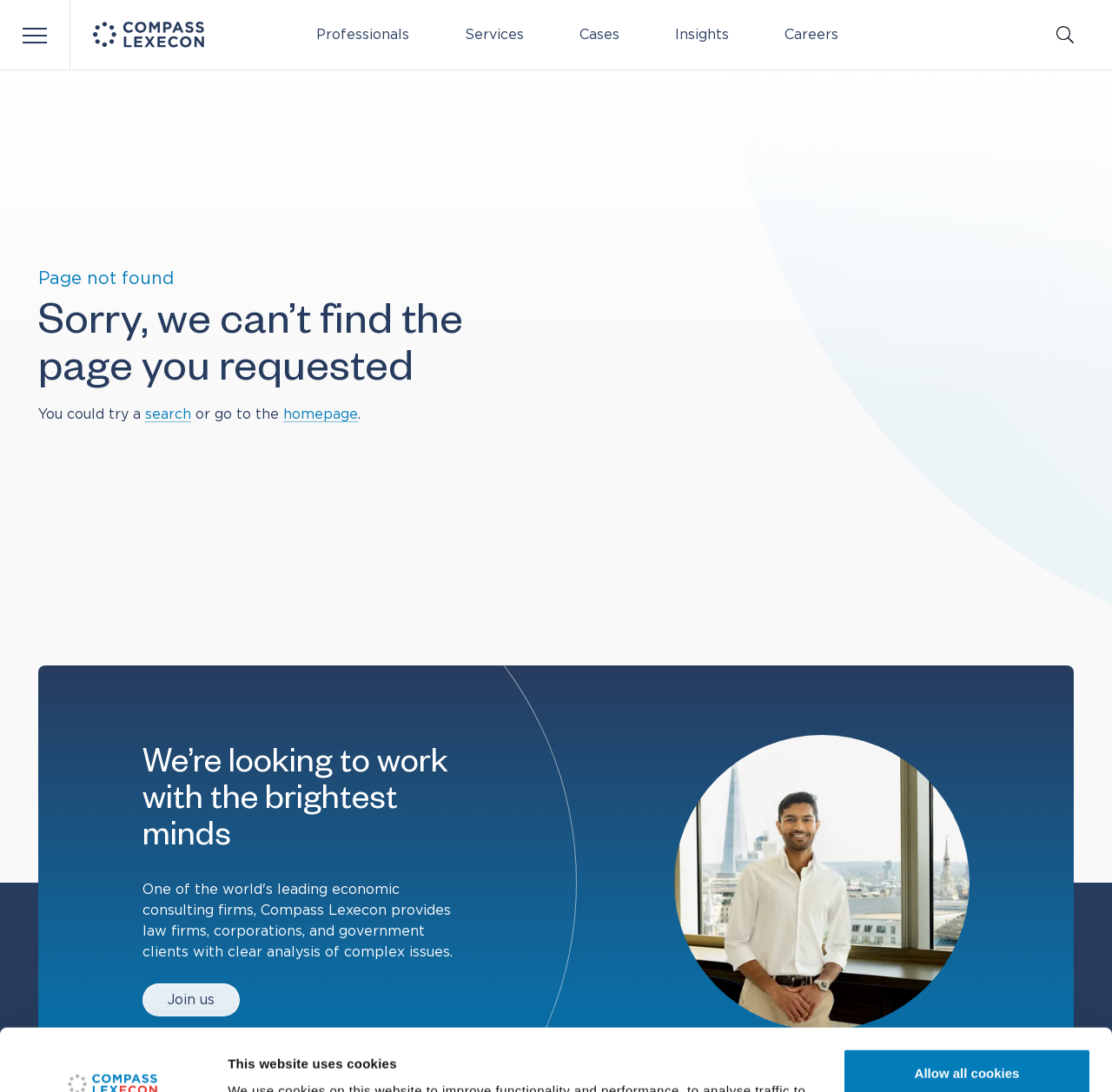What is the purpose of the 'Customize' button?
Carefully analyze the image and provide a detailed answer to the question.

The 'Customize' button is related to cookie settings, and it is located at the bottom of the webpage. It allows users to customize their cookie preferences.